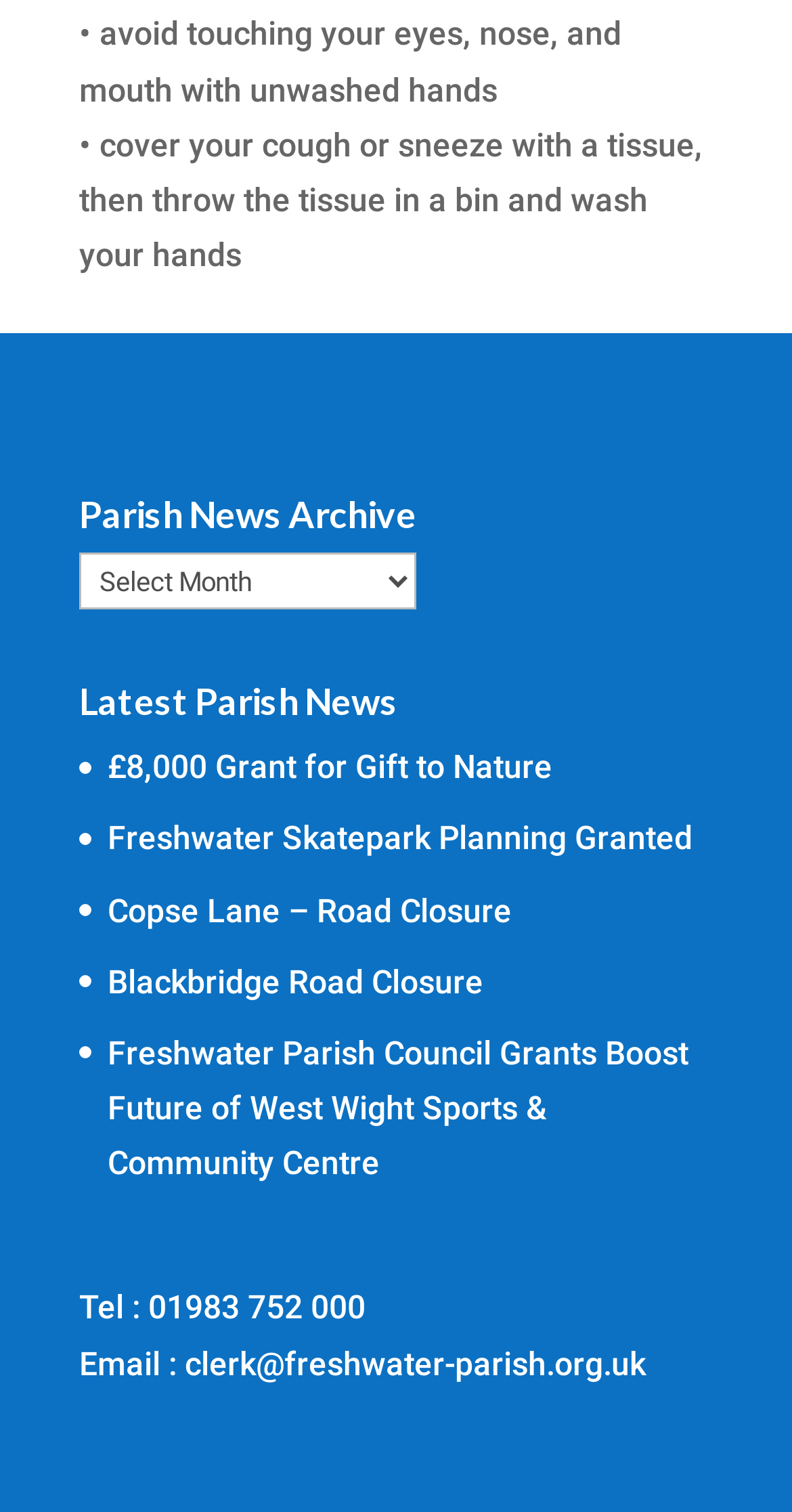Calculate the bounding box coordinates of the UI element given the description: "Blackbridge Road Closure".

[0.136, 0.636, 0.61, 0.662]